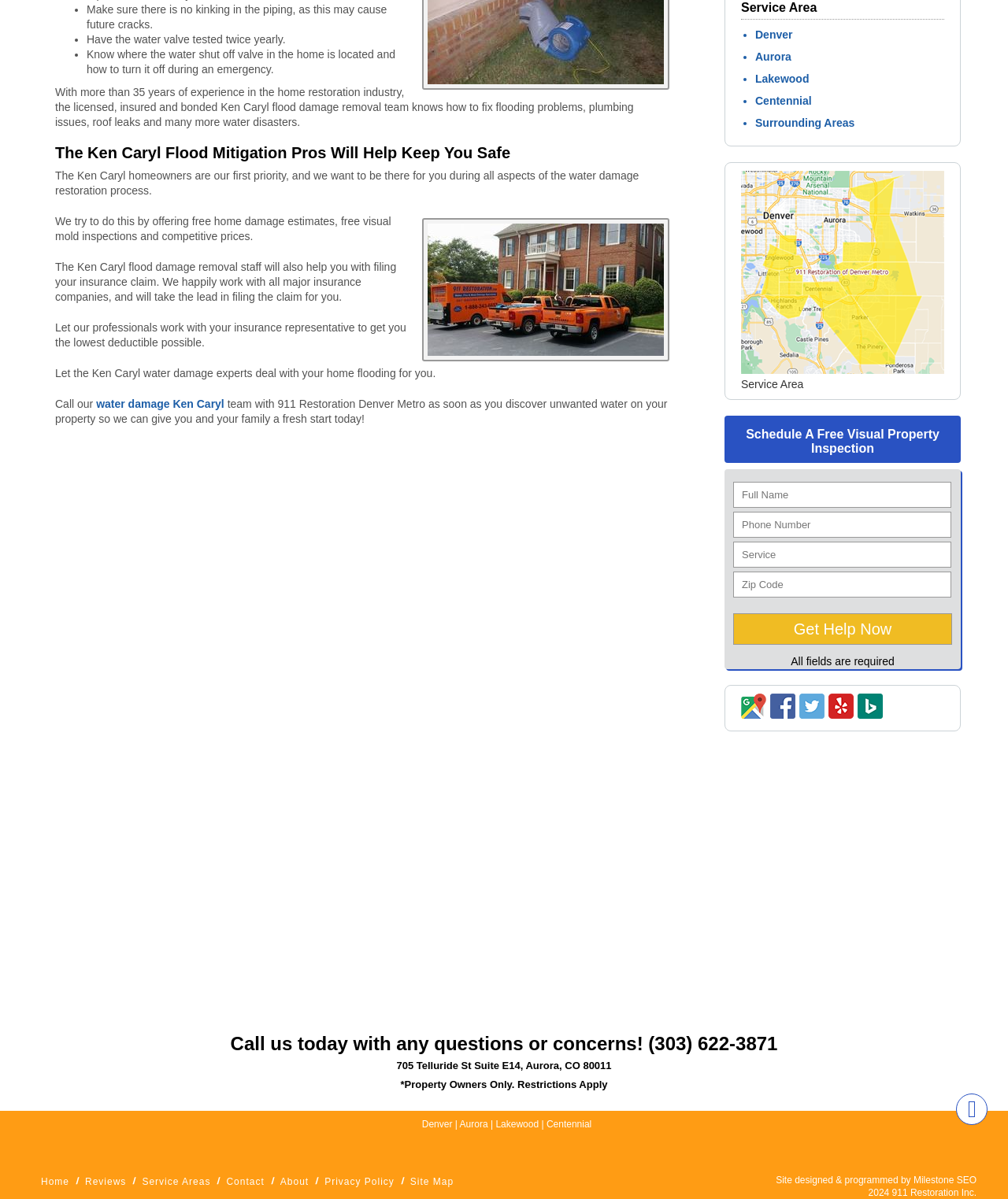What is the address of the company?
Based on the visual, give a brief answer using one word or a short phrase.

705 Telluride St Suite E14, Aurora, CO 80011